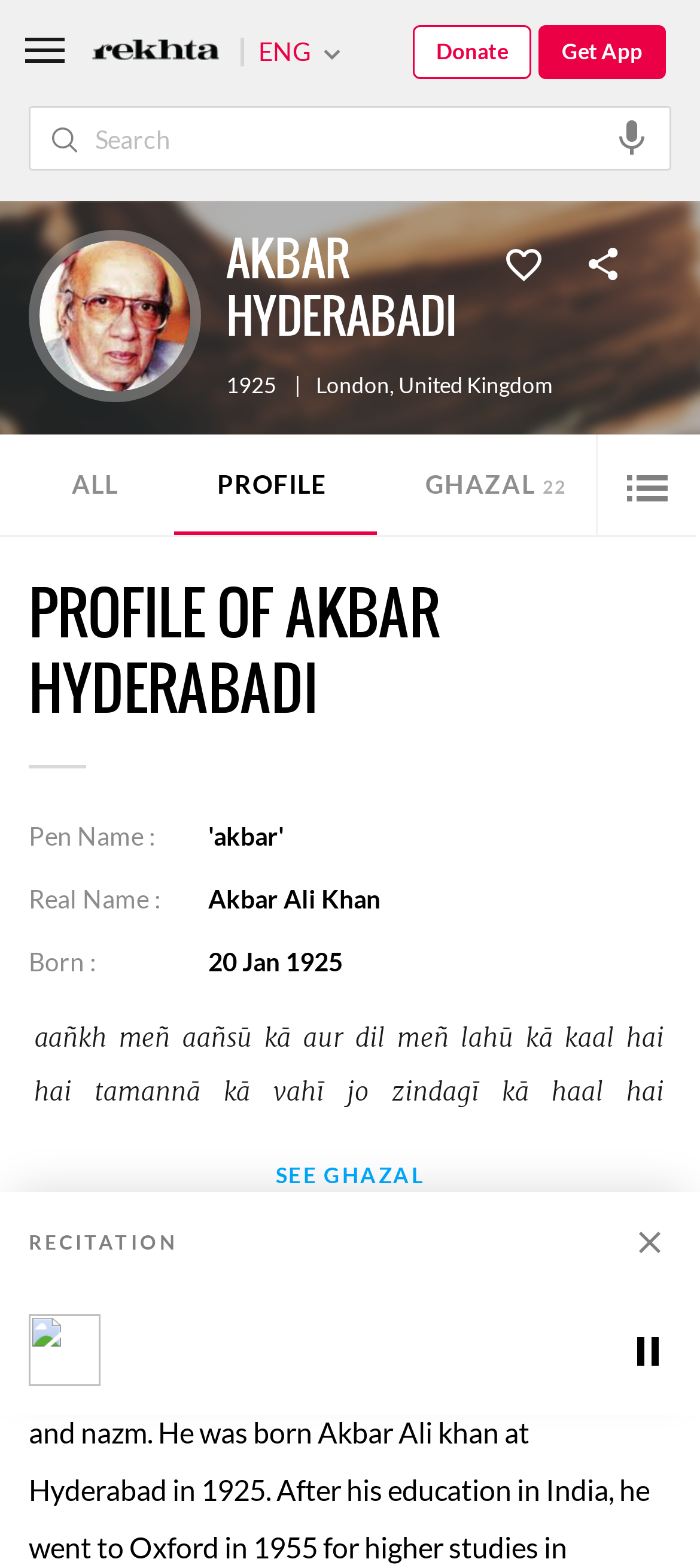What is the language of the website?
Please answer the question with as much detail as possible using the screenshot.

I found the answer by looking at the image with the text 'Best poetry resource in urdu' which suggests that the website is in Urdu language.